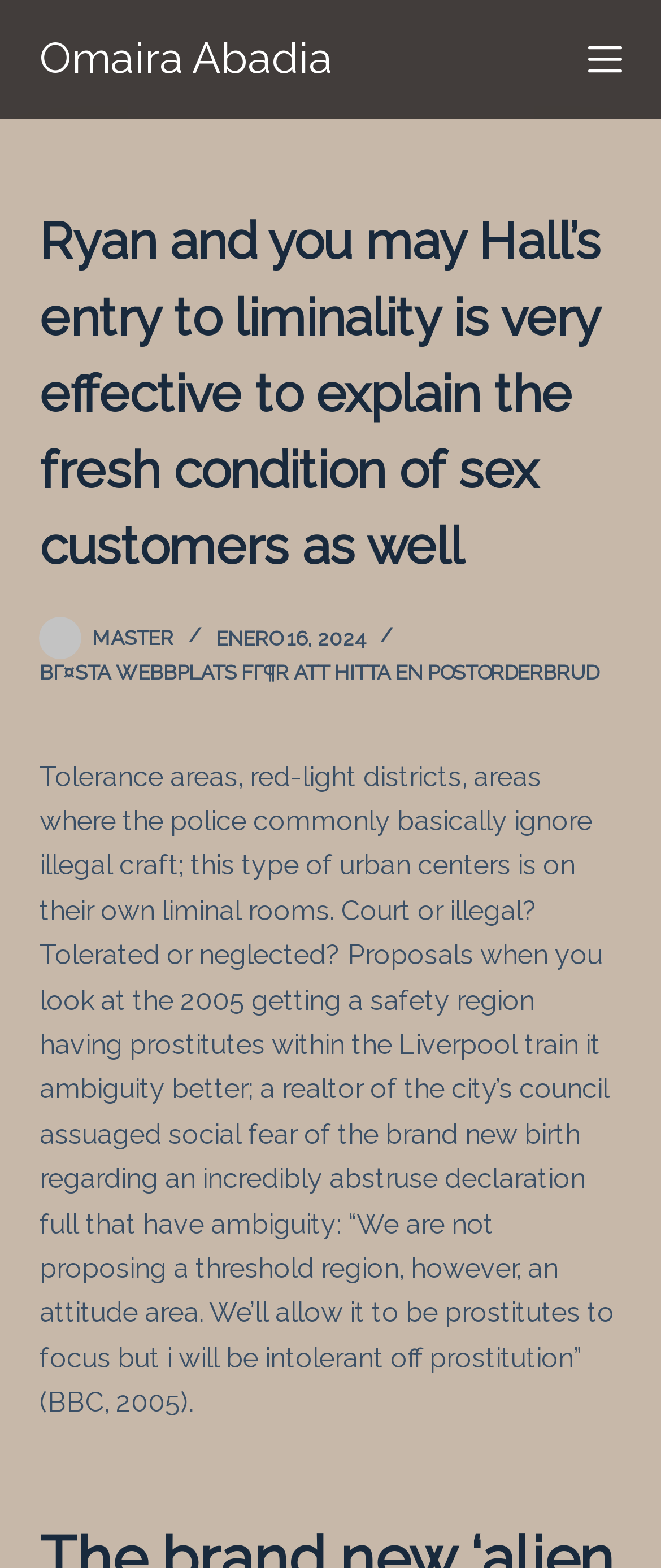What is the name of the author mentioned on the webpage?
Look at the webpage screenshot and answer the question with a detailed explanation.

The answer can be found by looking at the link element with the text 'Omaira Abadia' which is located at the top of the webpage.